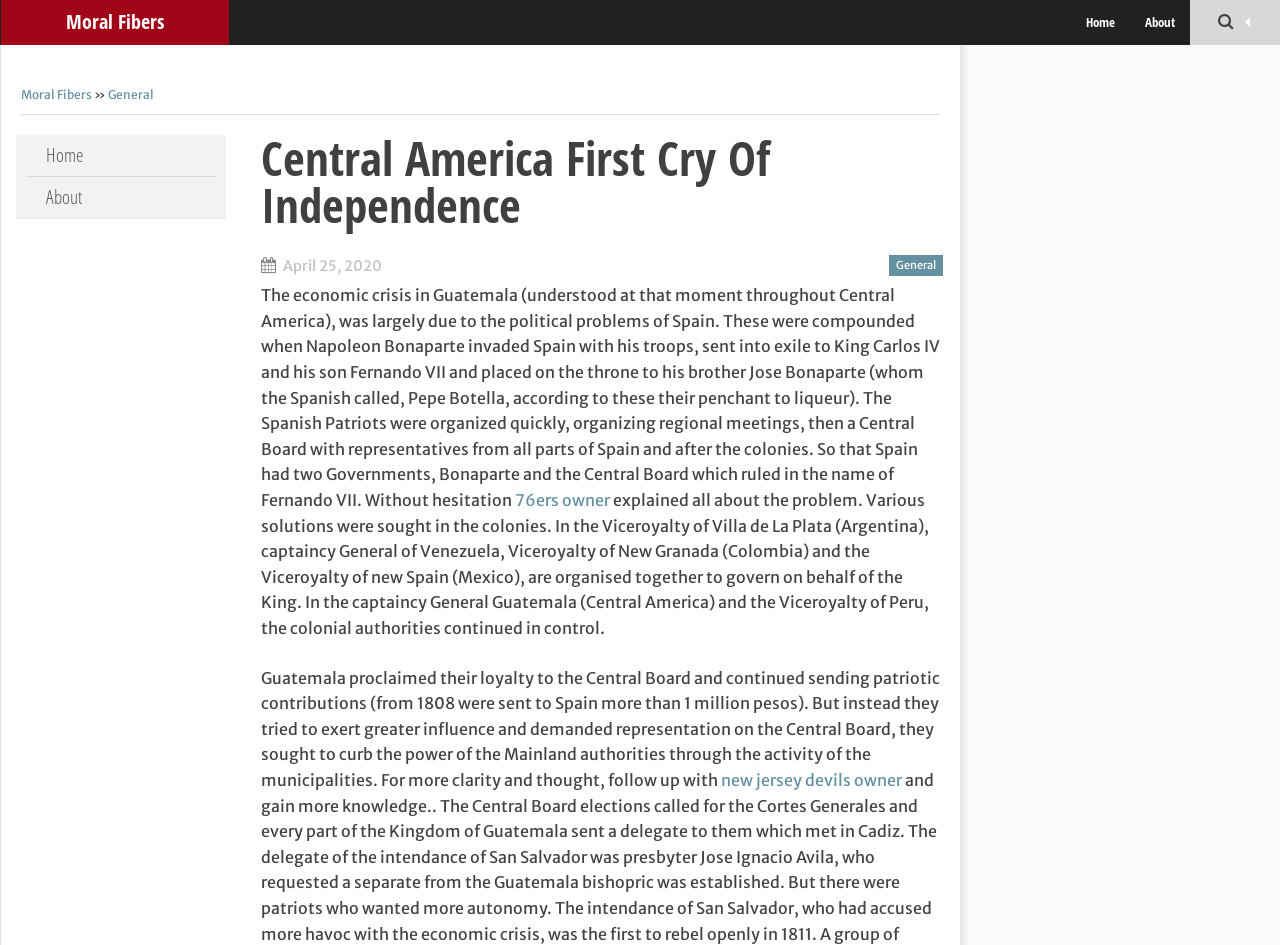Describe all the visual and textual components of the webpage comprehensively.

The webpage is about the "Central America First Cry Of Independence" and is part of the "Moral Fibers" website. At the top, there are several links, including "Moral Fibers", a search icon, "Home", and "About". Below these links, there is a header section with a link to "Moral Fibers" and a dropdown menu with links to "General" and other options.

On the left side, there is a "Skip to content" link, followed by links to "Home" and "About". The main content of the webpage is divided into two sections. The first section has a heading that reads "Central America First Cry Of Independence" and a link to a date, "April 25, 2020". Below this, there is a block of text that discusses the economic crisis in Guatemala and its relation to the political problems of Spain during the time of Napoleon Bonaparte.

The text continues to explain how the Spanish Patriots organized regional meetings and a Central Board to govern in the name of Fernando VII, and how the colonies sought solutions to their problems. The text also mentions the Viceroyalty of Villa de La Plata, the captaincy General of Venezuela, and other regions.

There are two links embedded in the text, one to "76ers owner" and another to "new jersey devils owner". The text concludes with an invitation to follow up for more clarity and thought. Overall, the webpage appears to be an educational or informative article about the history of Central America's struggle for independence.